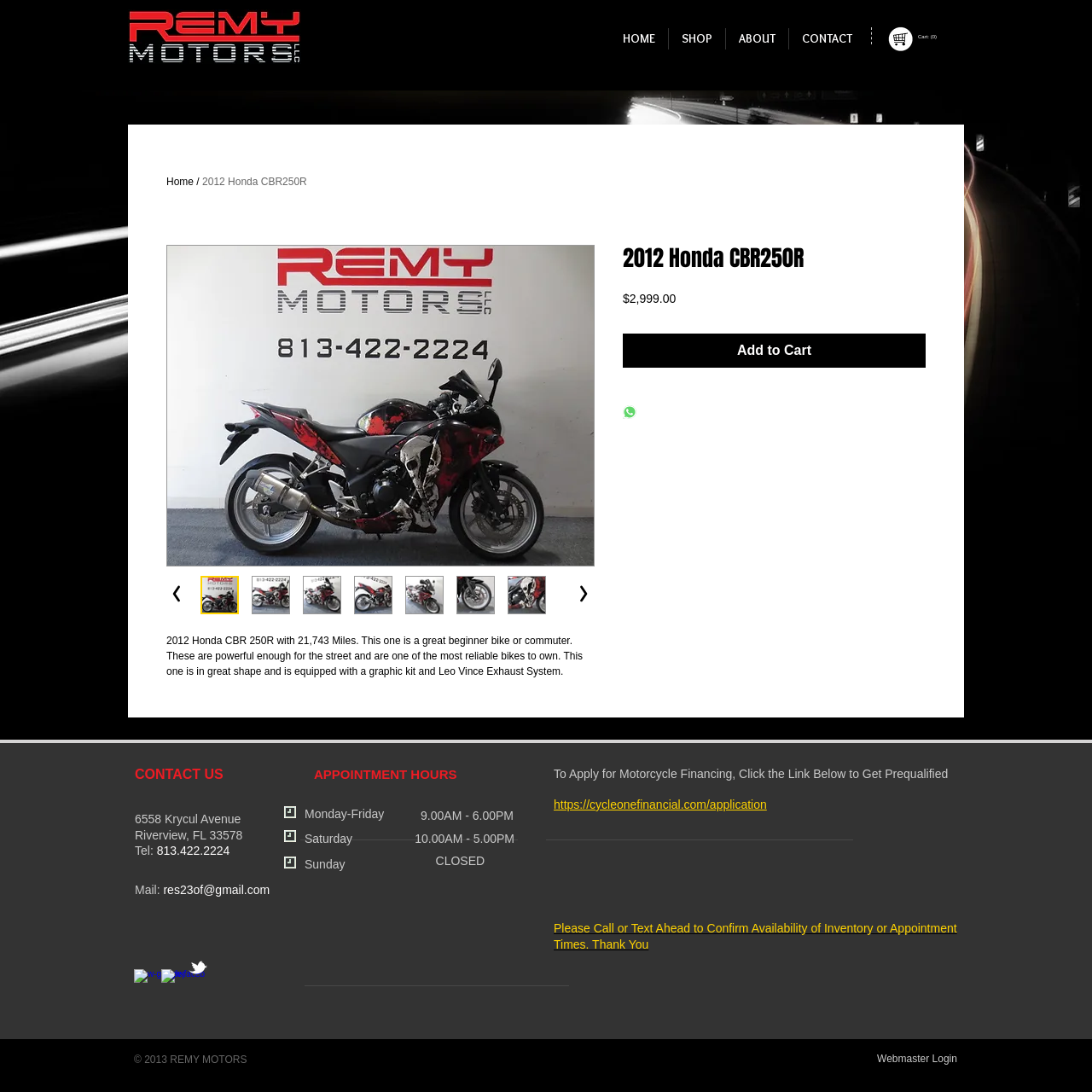What is the model of the motorcycle?
Provide a thorough and detailed answer to the question.

I found the answer by looking at the title of the article, which is '2012 Honda CBR250R', and also by reading the description of the motorcycle, which mentions the model year and type.